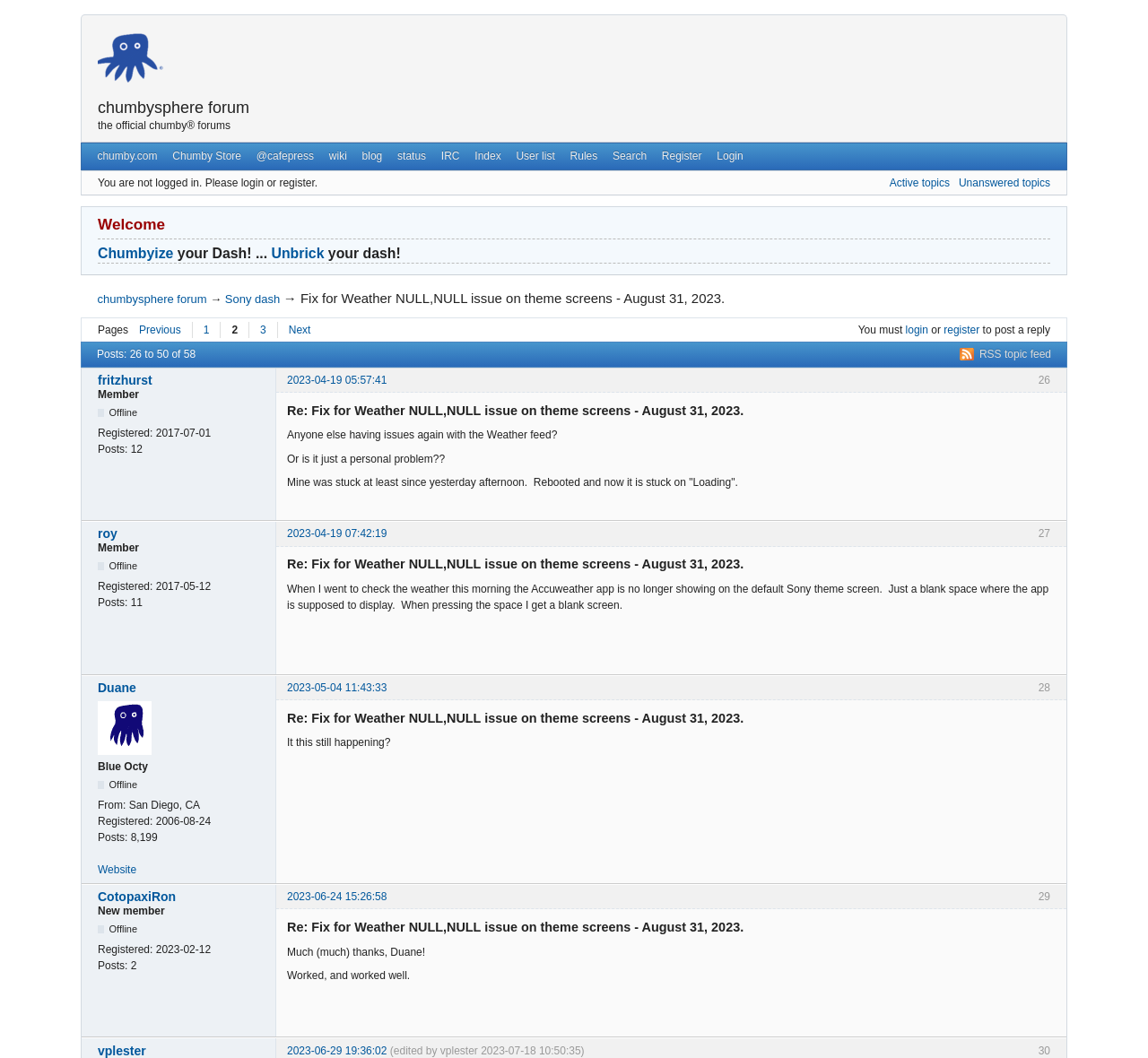Identify the bounding box coordinates for the UI element described as: "RSS topic feed".

[0.836, 0.329, 0.916, 0.341]